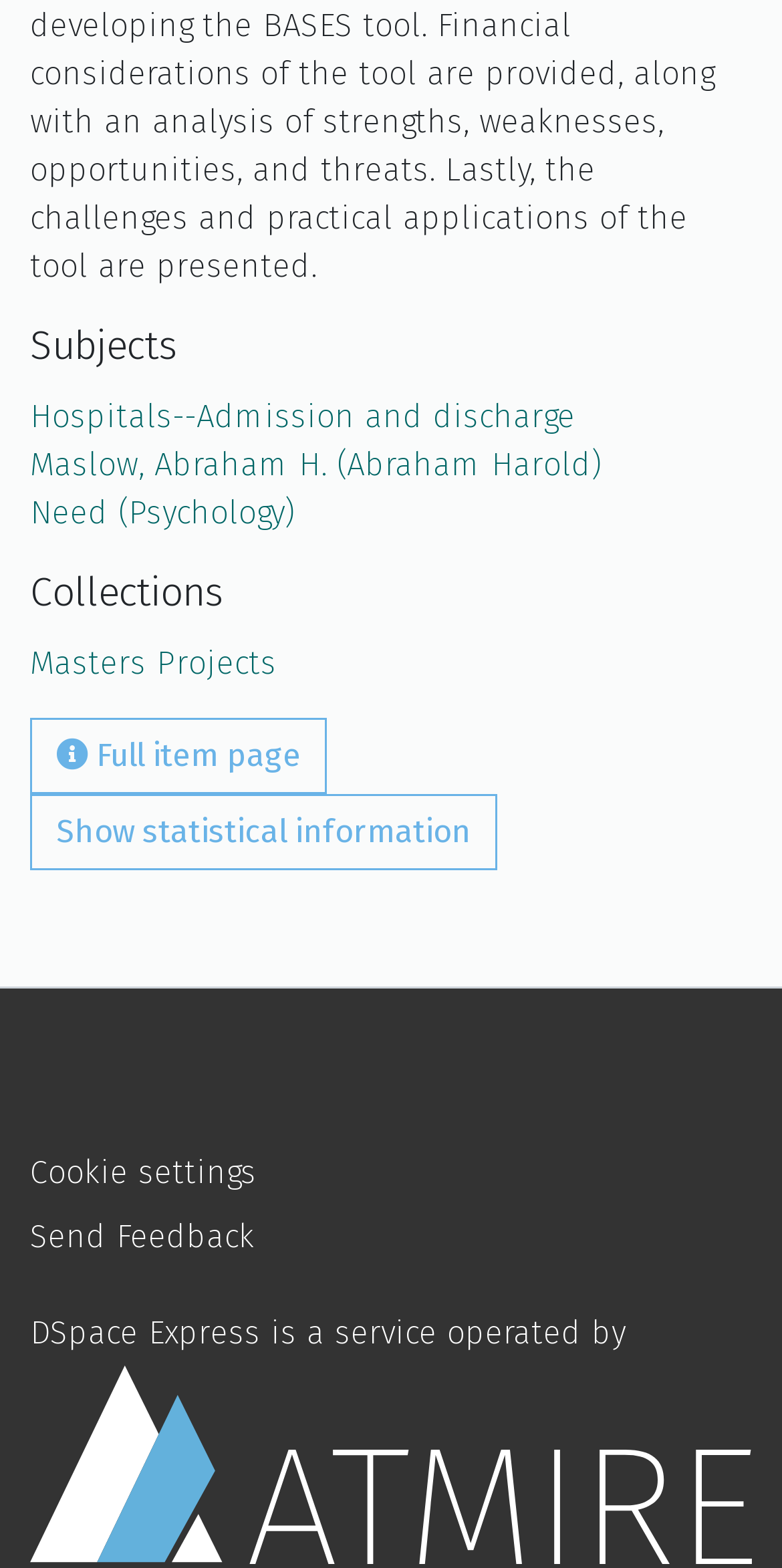Please analyze the image and give a detailed answer to the question:
What is the name of the service operated by the organization?

The link element at the bottom of the webpage has the text 'DSpace Express is a service operated by', which indicates that DSpace Express is the name of the service operated by the organization.